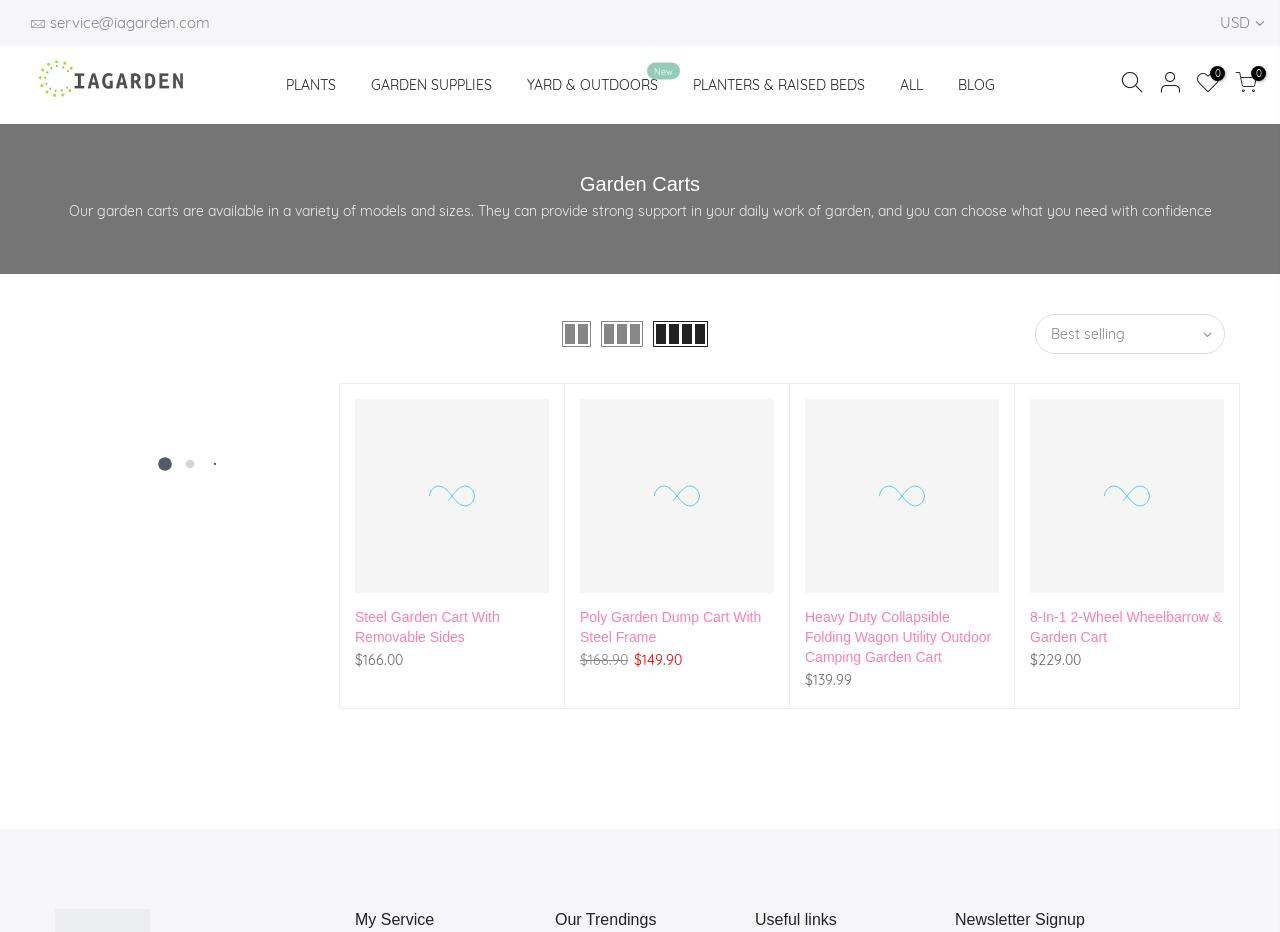Identify the bounding box coordinates for the region of the element that should be clicked to carry out the instruction: "Check the price of the 'Poly Garden Dump Cart With Steel Frame'". The bounding box coordinates should be four float numbers between 0 and 1, i.e., [left, top, right, bottom].

[0.453, 0.699, 0.491, 0.718]